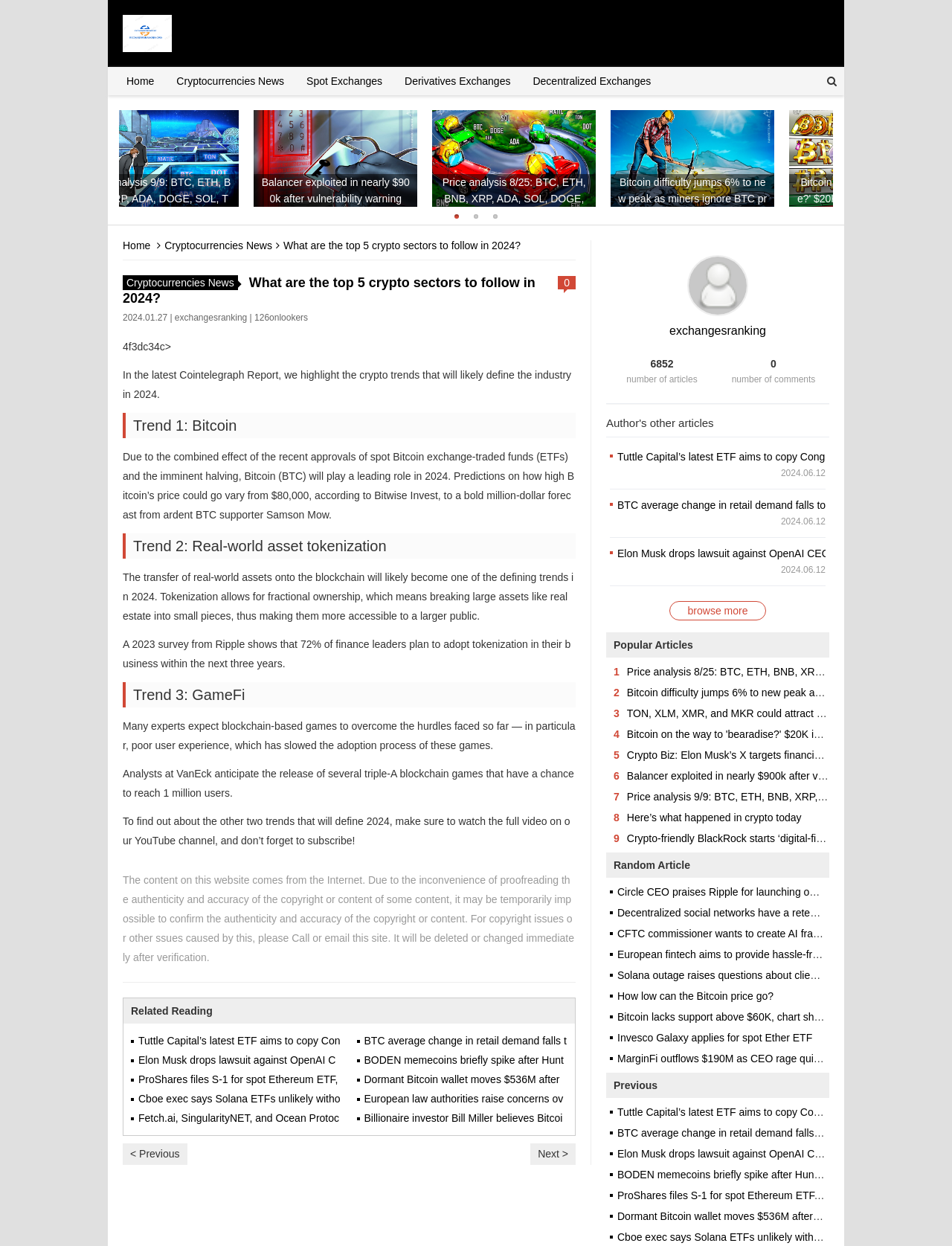How many trends are mentioned in the article?
Using the image, give a concise answer in the form of a single word or short phrase.

5